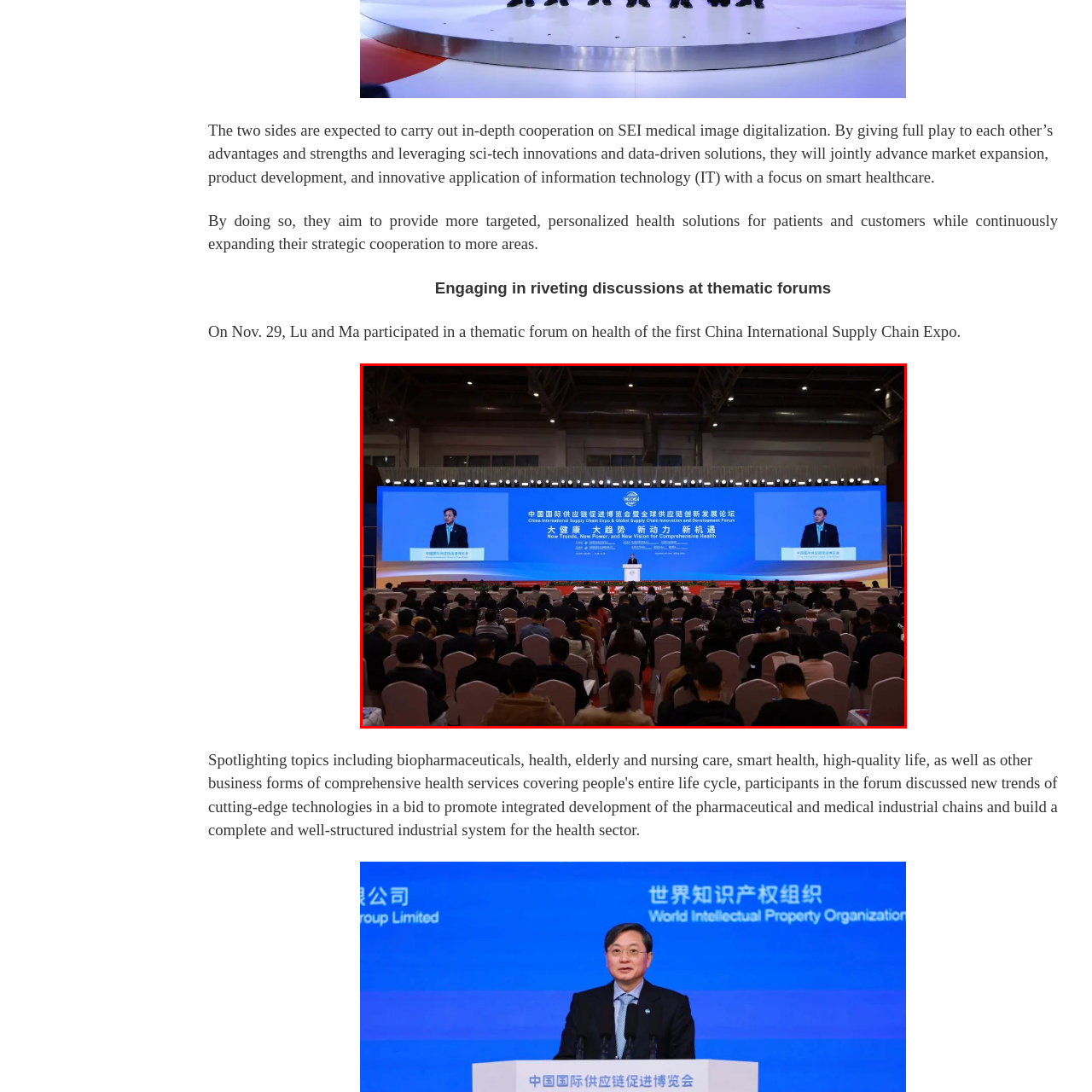Articulate a detailed description of the image inside the red frame.

The image captures a significant moment at the China International Supply Chain Expo, where a thematic forum focused on health is taking place. A speaker is addressing the audience from a podium, with a large backdrop that emphasizes the event's title and objectives. The stage is brightly lit, drawing attention to the speaker, while rows of attendees are seated in front, listening intently. The backdrop displays bilingual text, highlighting themes of collaboration and innovation in healthcare, underlining the event's aim to foster in-depth cooperation in SEI medical image digitalization. This powerful gathering represents a concerted effort to harness technological advancements and improve health solutions for patients.